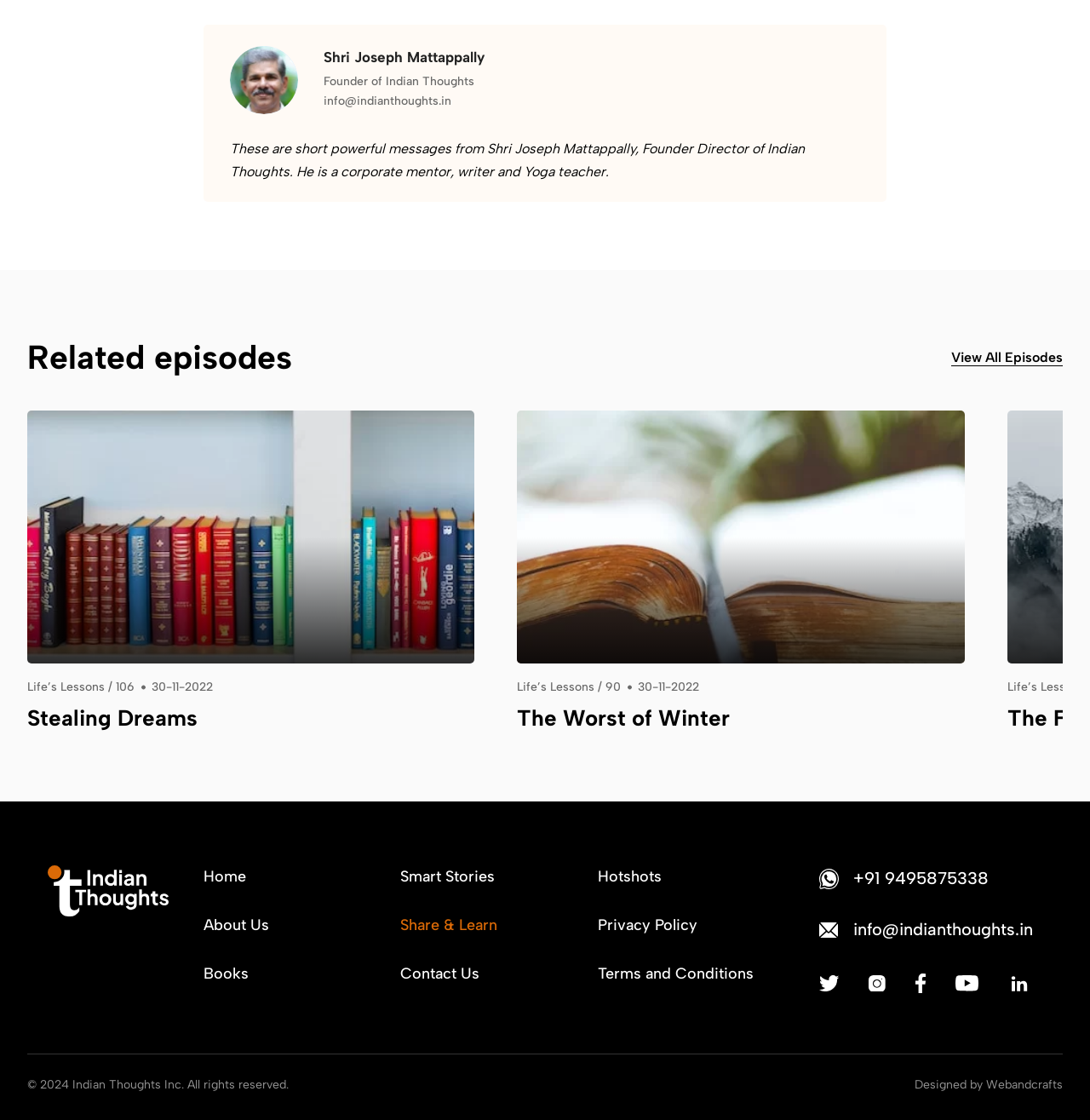What is the topic of the episode 'The Worst of Winter'?
Give a detailed response to the question by analyzing the screenshot.

The answer can be found by looking at the link element with the text 'Life’s Lessons / 90 30-11-2022 The Worst of Winter'.